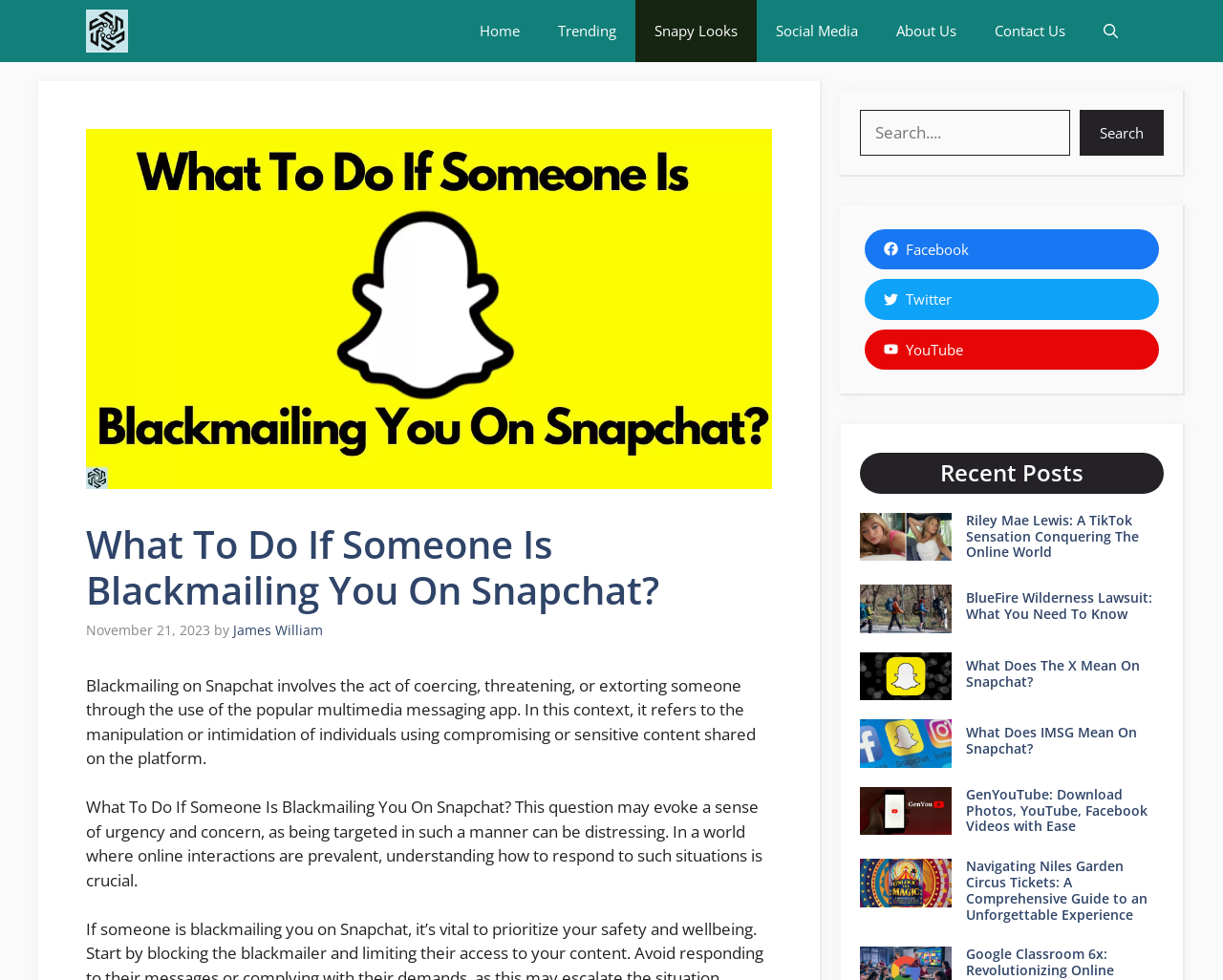Locate the bounding box coordinates of the clickable element to fulfill the following instruction: "Search for something". Provide the coordinates as four float numbers between 0 and 1 in the format [left, top, right, bottom].

[0.703, 0.112, 0.952, 0.158]